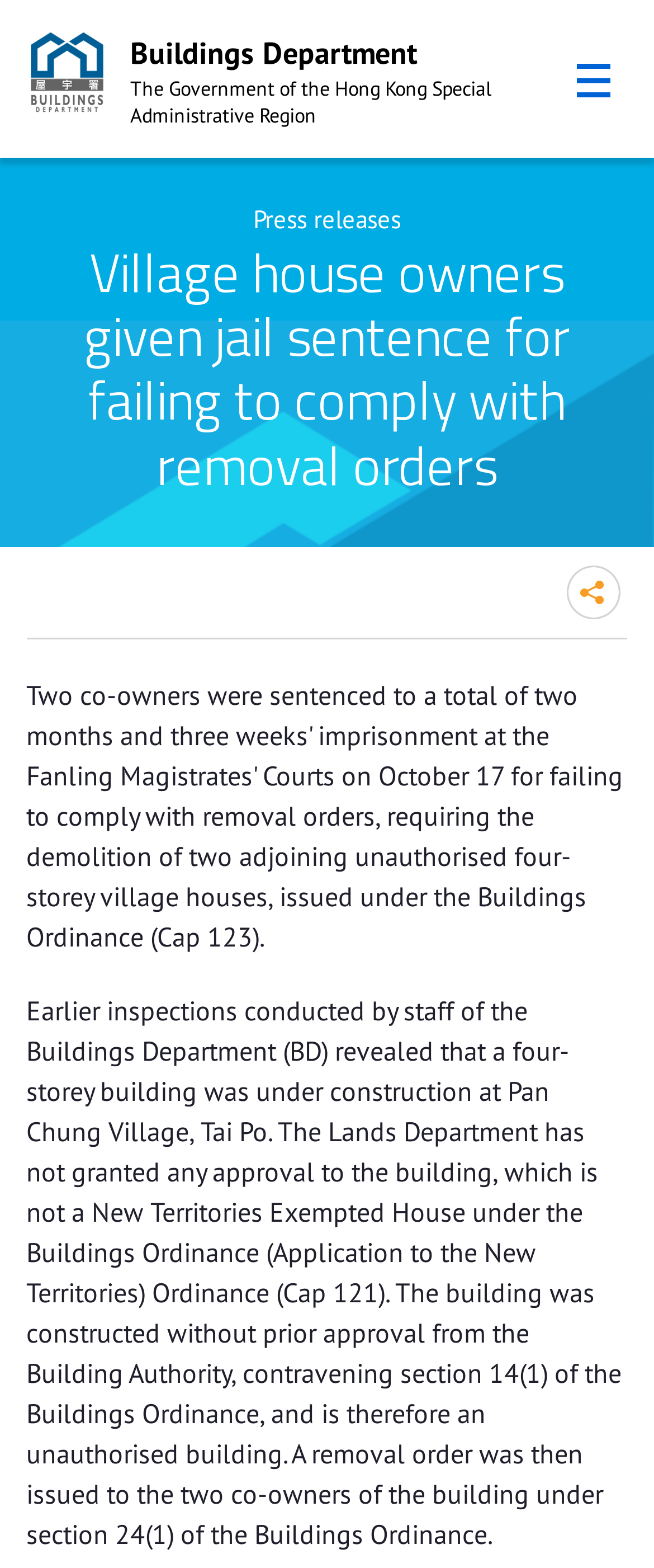Identify the bounding box for the UI element described as: "Skip to Content". Ensure the coordinates are four float numbers between 0 and 1, formatted as [left, top, right, bottom].

[0.0, 0.096, 0.269, 0.122]